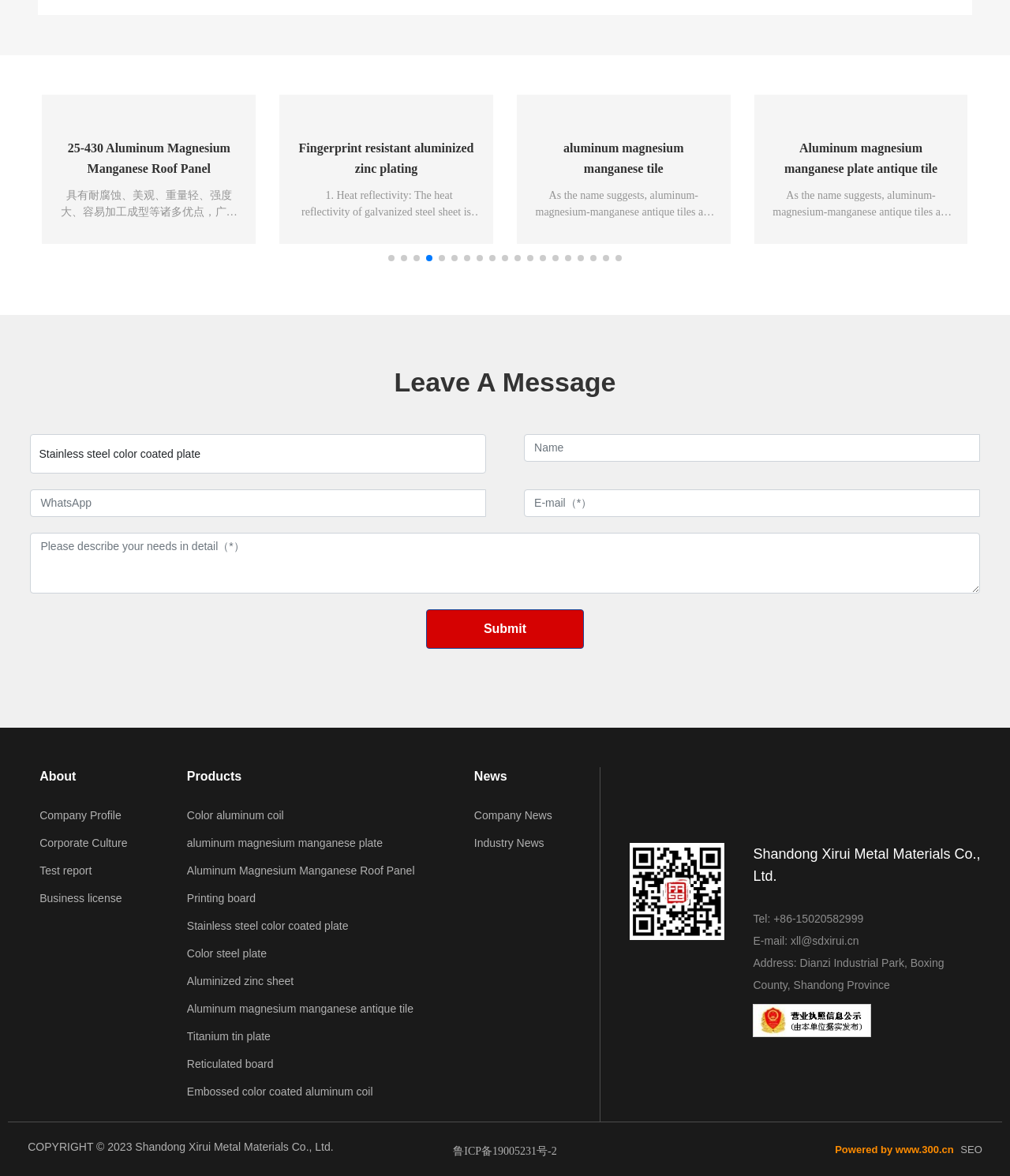Predict the bounding box coordinates of the UI element that matches this description: "Submit". The coordinates should be in the format [left, top, right, bottom] with each value between 0 and 1.

[0.422, 0.518, 0.578, 0.551]